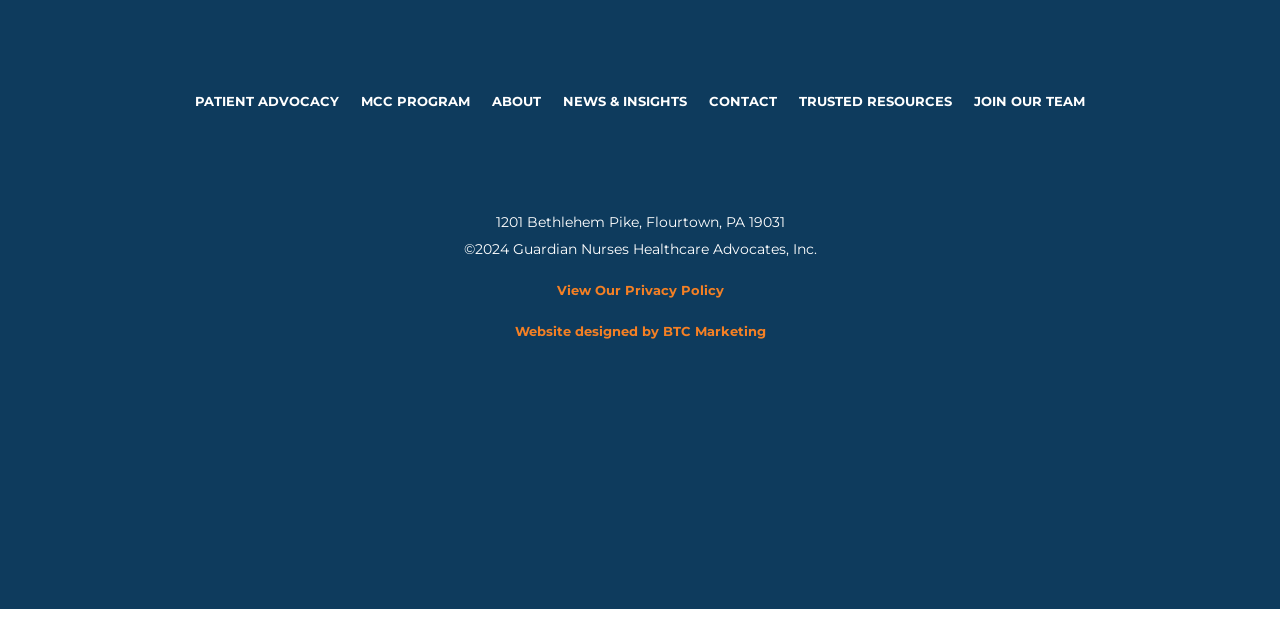From the webpage screenshot, predict the bounding box of the UI element that matches this description: "Website designed by BTC Marketing".

[0.402, 0.517, 0.598, 0.543]